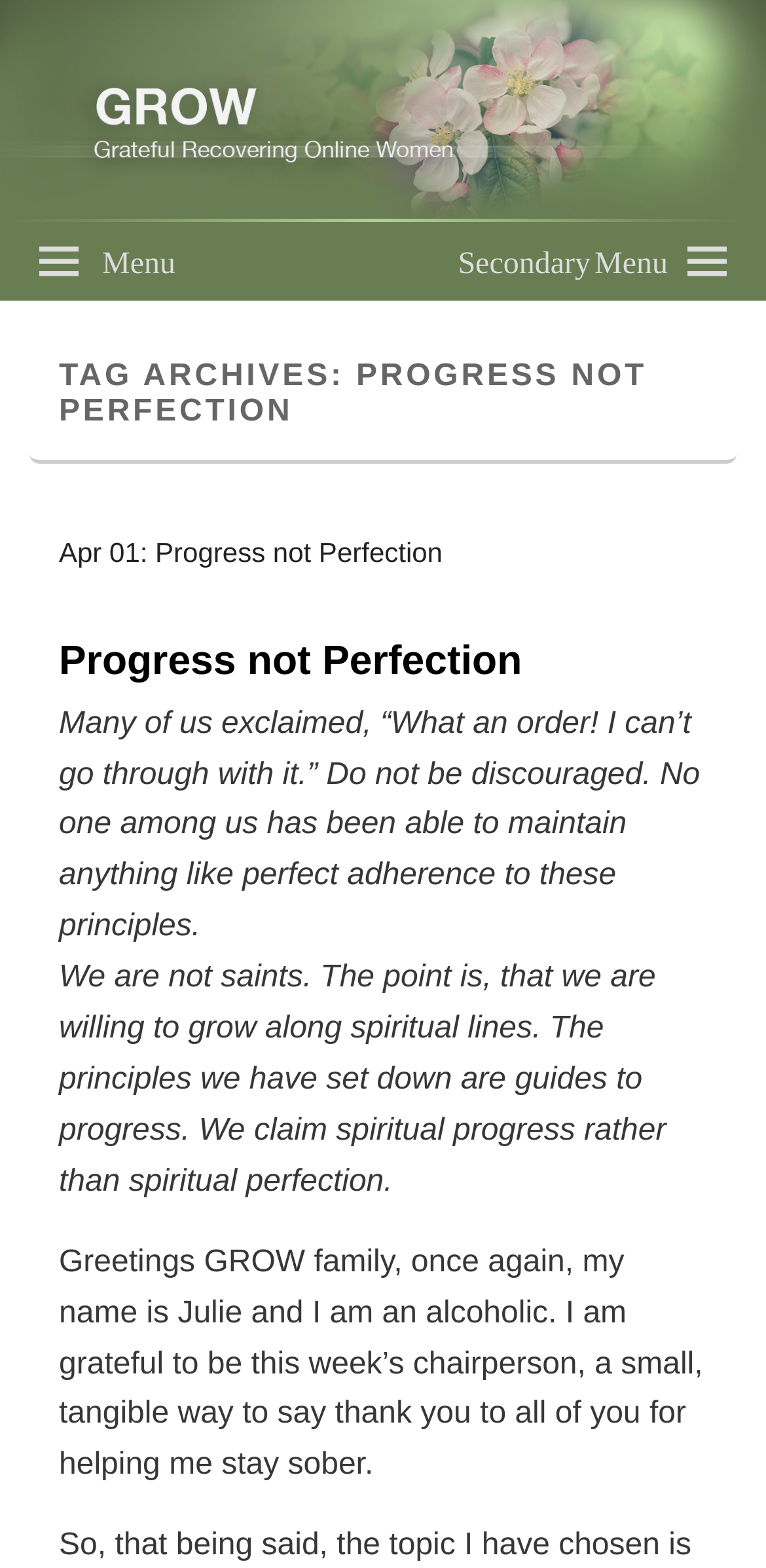Your task is to find and give the main heading text of the webpage.

TAG ARCHIVES: PROGRESS NOT PERFECTION